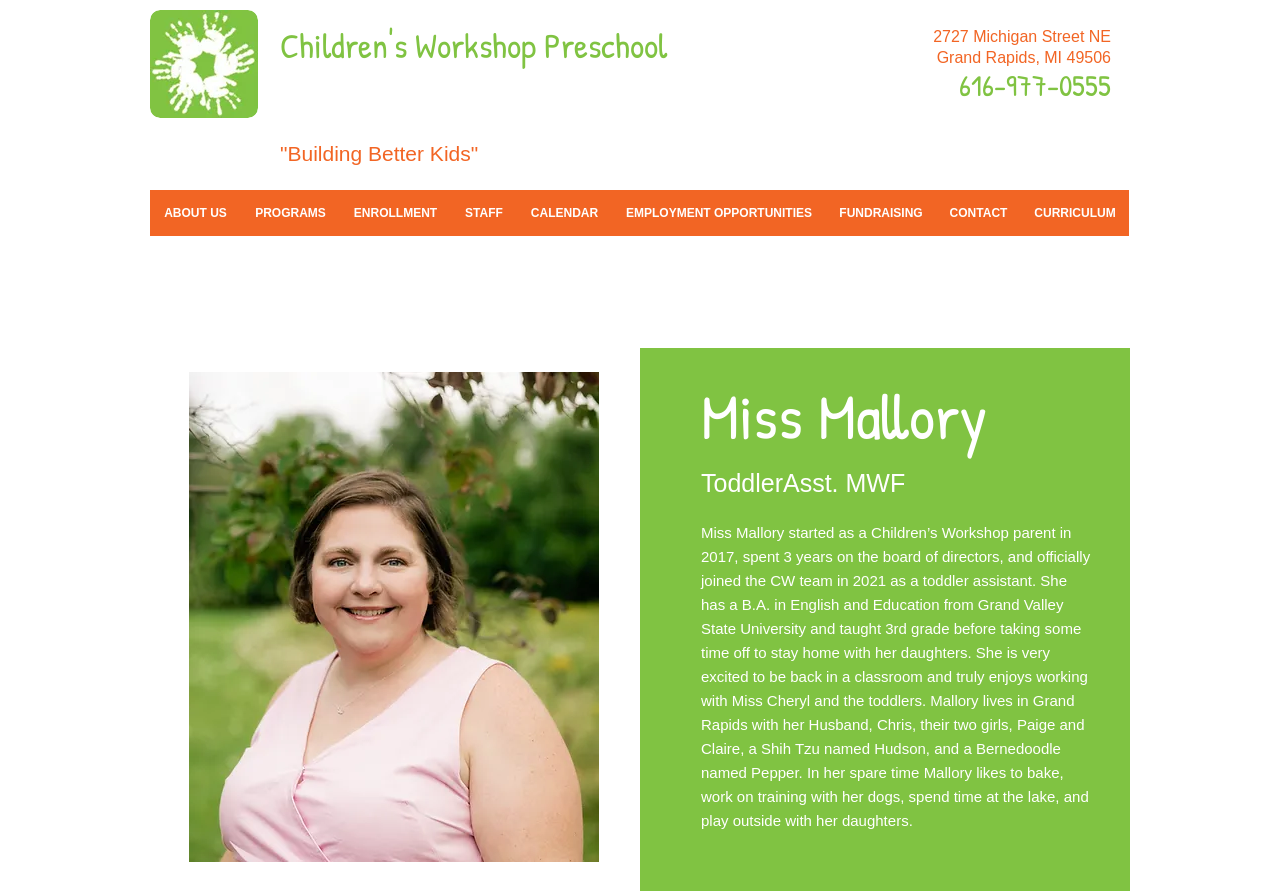Please locate the bounding box coordinates for the element that should be clicked to achieve the following instruction: "Click the 'ABOUT US' link". Ensure the coordinates are given as four float numbers between 0 and 1, i.e., [left, top, right, bottom].

[0.117, 0.213, 0.188, 0.265]